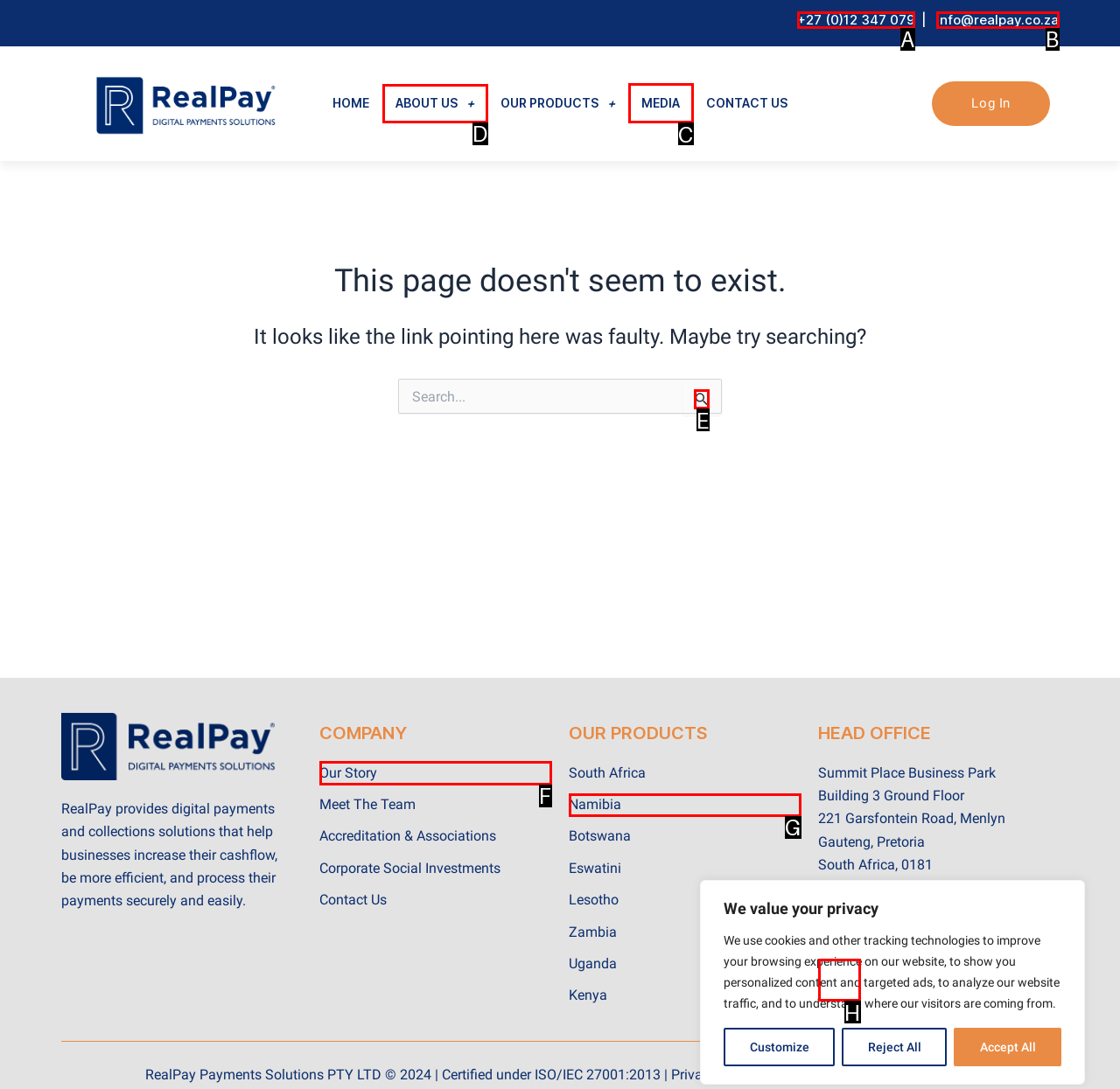Based on the choices marked in the screenshot, which letter represents the correct UI element to perform the task: View media page?

C